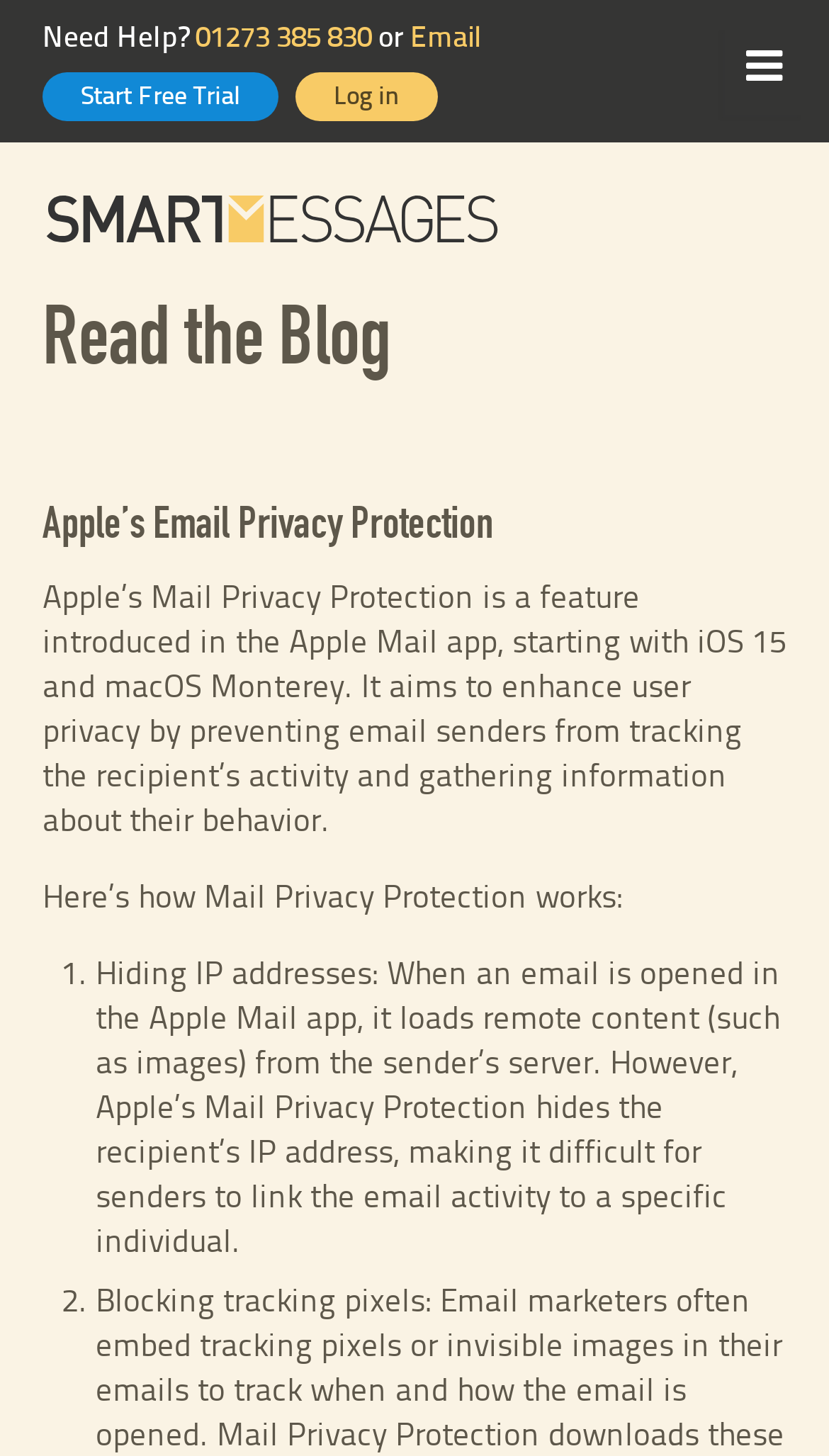Please determine the heading text of this webpage.

Read the Blog